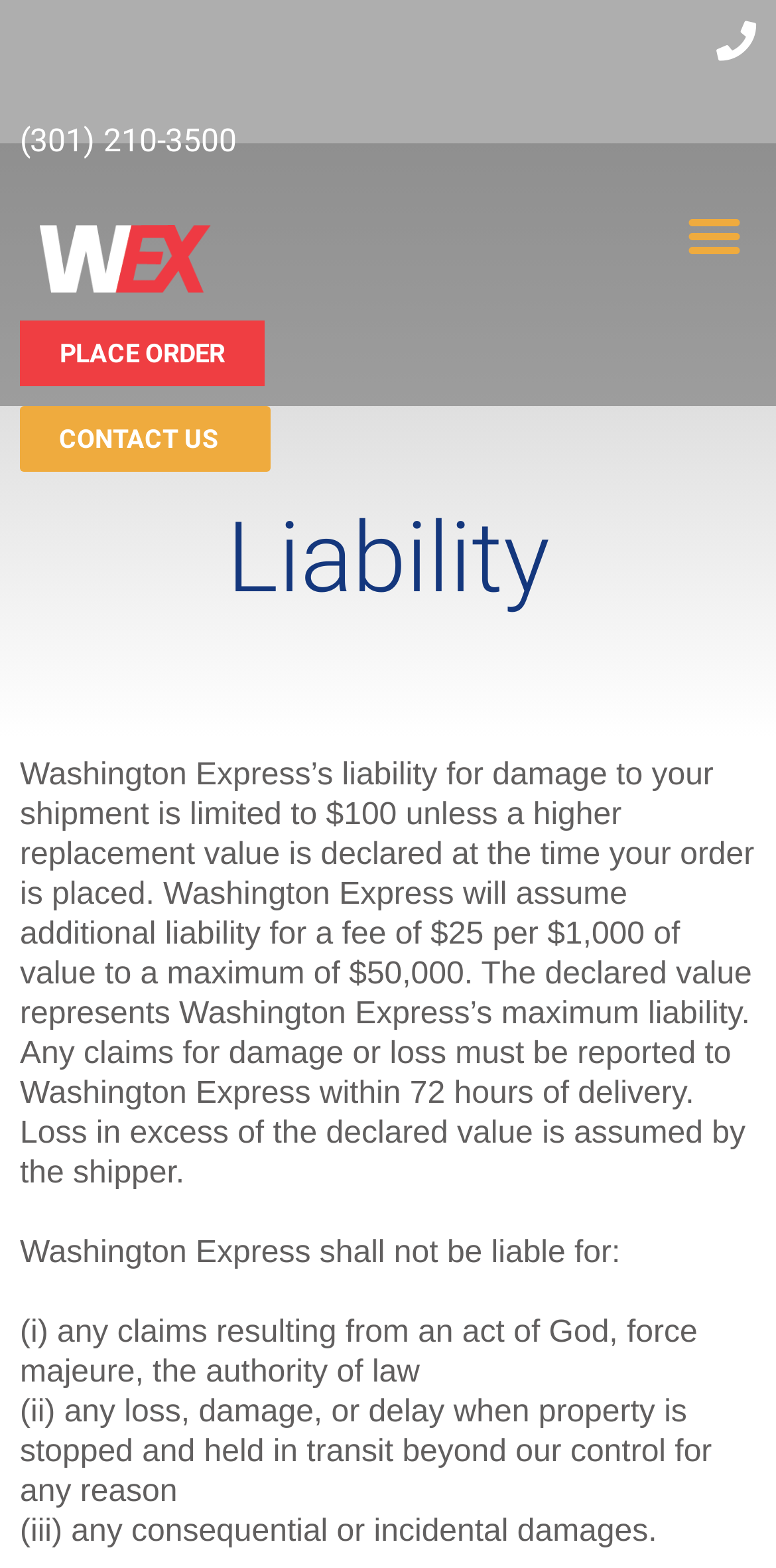How much does it cost to assume additional liability?
Using the image as a reference, answer with just one word or a short phrase.

$25 per $1,000